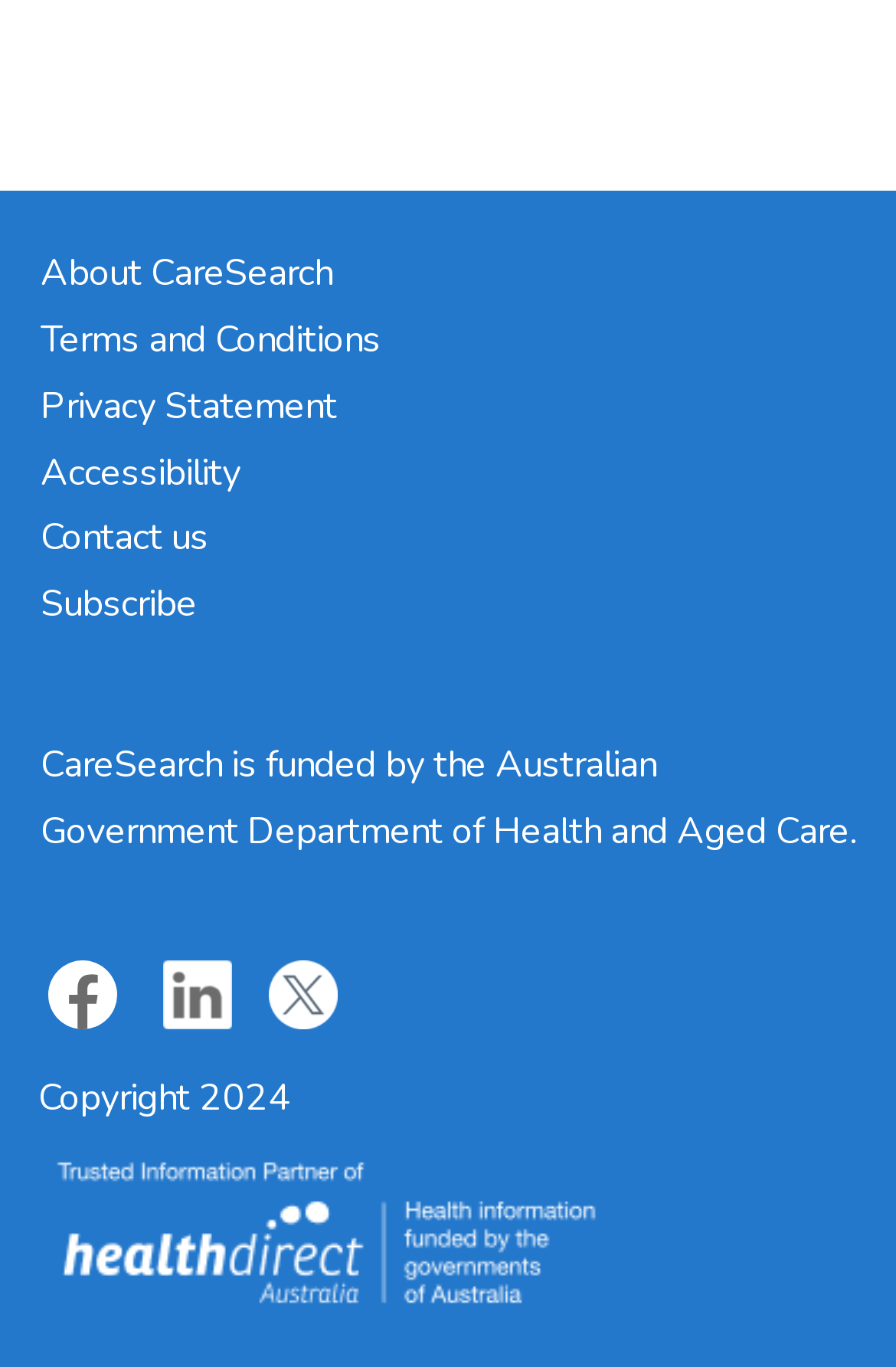Locate and provide the bounding box coordinates for the HTML element that matches this description: "Contact us".

[0.045, 0.375, 0.232, 0.412]